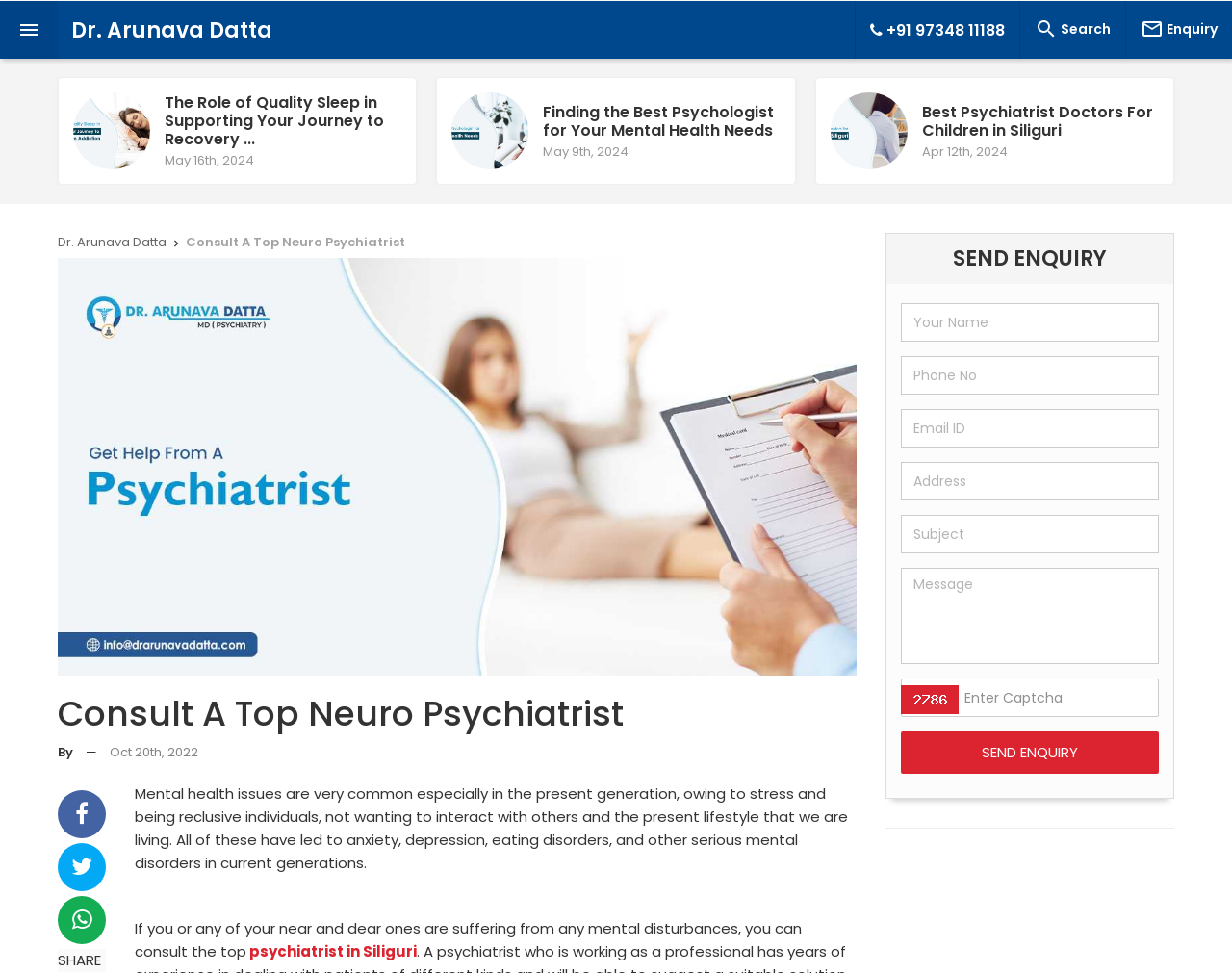Mark the bounding box of the element that matches the following description: "name="submit" value="SEND ENQUIRY"".

[0.731, 0.751, 0.941, 0.794]